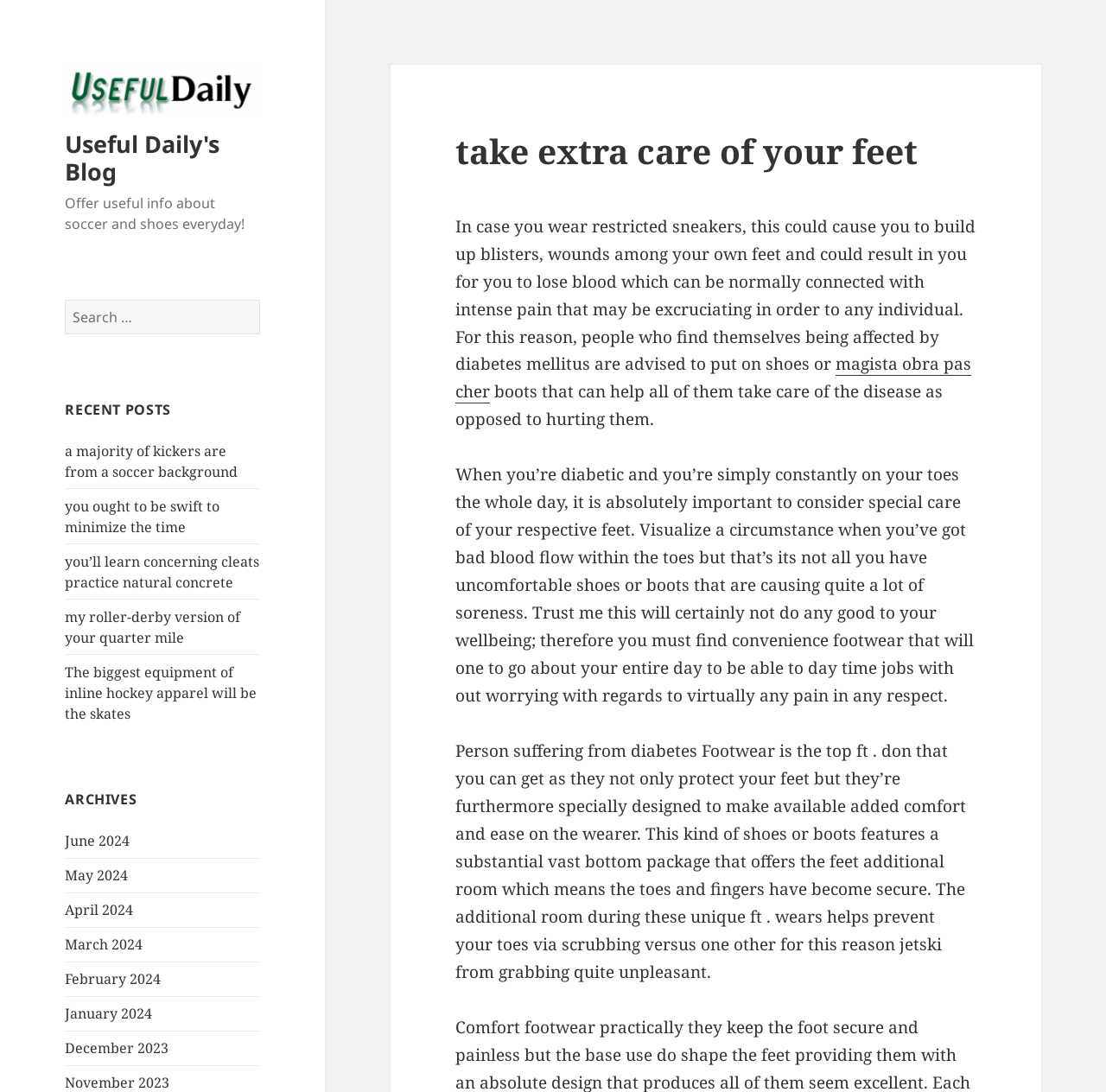Identify the primary heading of the webpage and provide its text.

take extra care of your feet